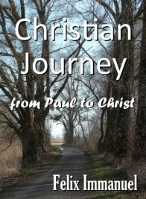What type of trees are depicted on the cover?
Answer the question with detailed information derived from the image.

The cover art features a serene pathway lined with tall trees, but they are described as 'leafless', which means they do not have leaves. This could be a symbolic representation of the spiritual journey, where one may feel bare or stripped of their old self.